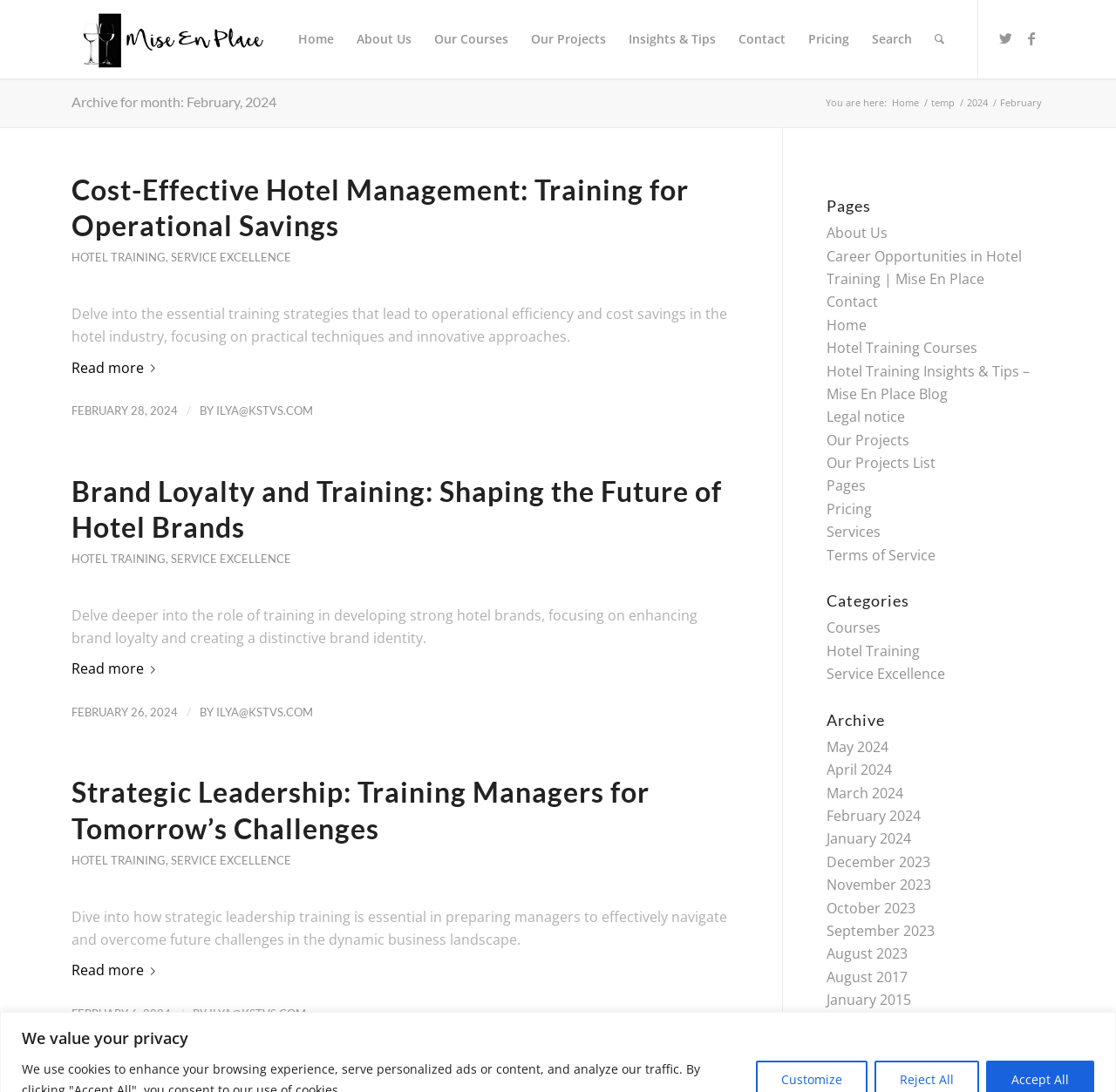Respond to the following question with a brief word or phrase:
How many social media links are at the top of the webpage?

2